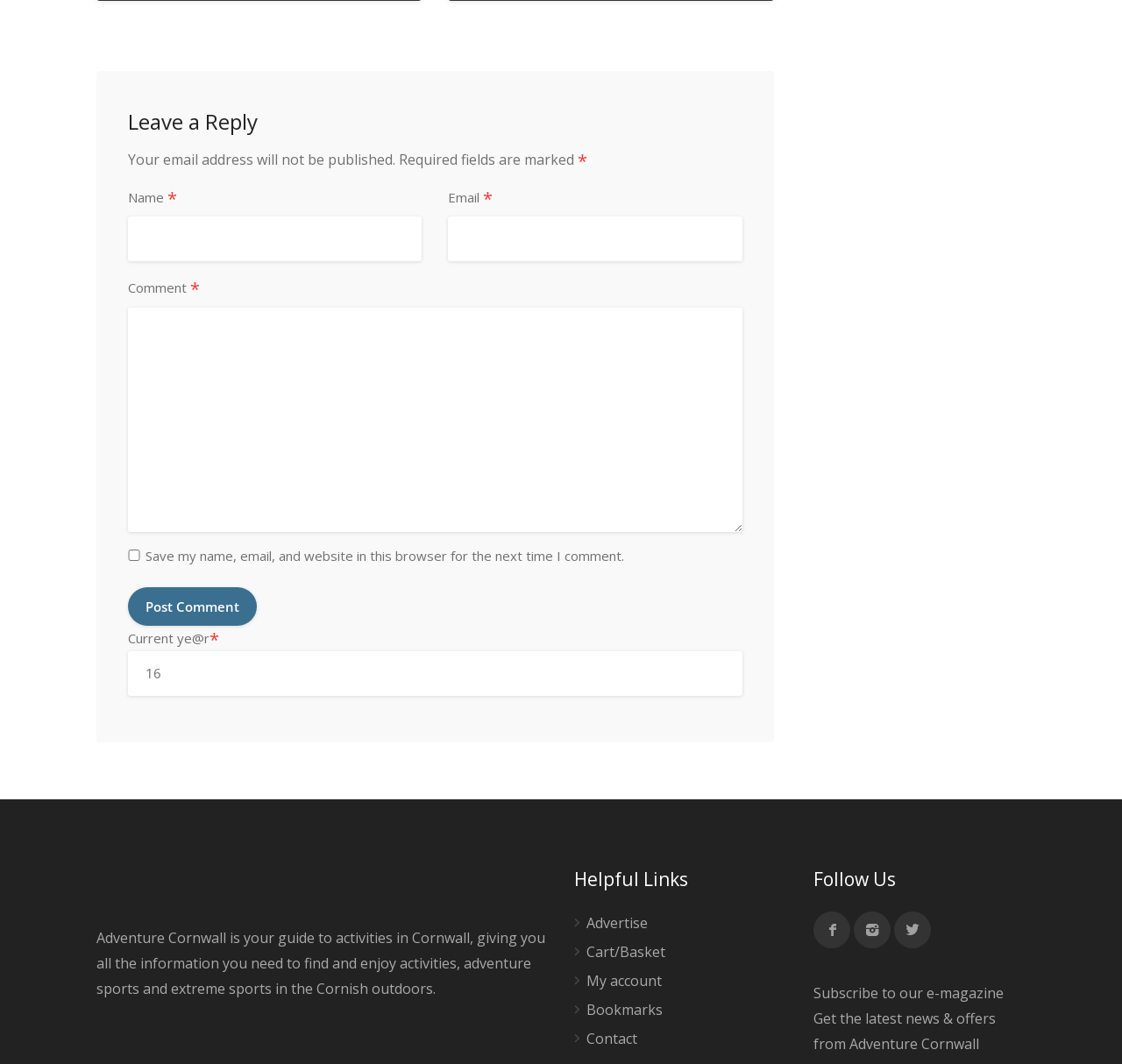What is the function of the checkbox 'Save my name, email, and website in this browser for the next time I comment'?
Look at the image and respond with a one-word or short phrase answer.

To save user information